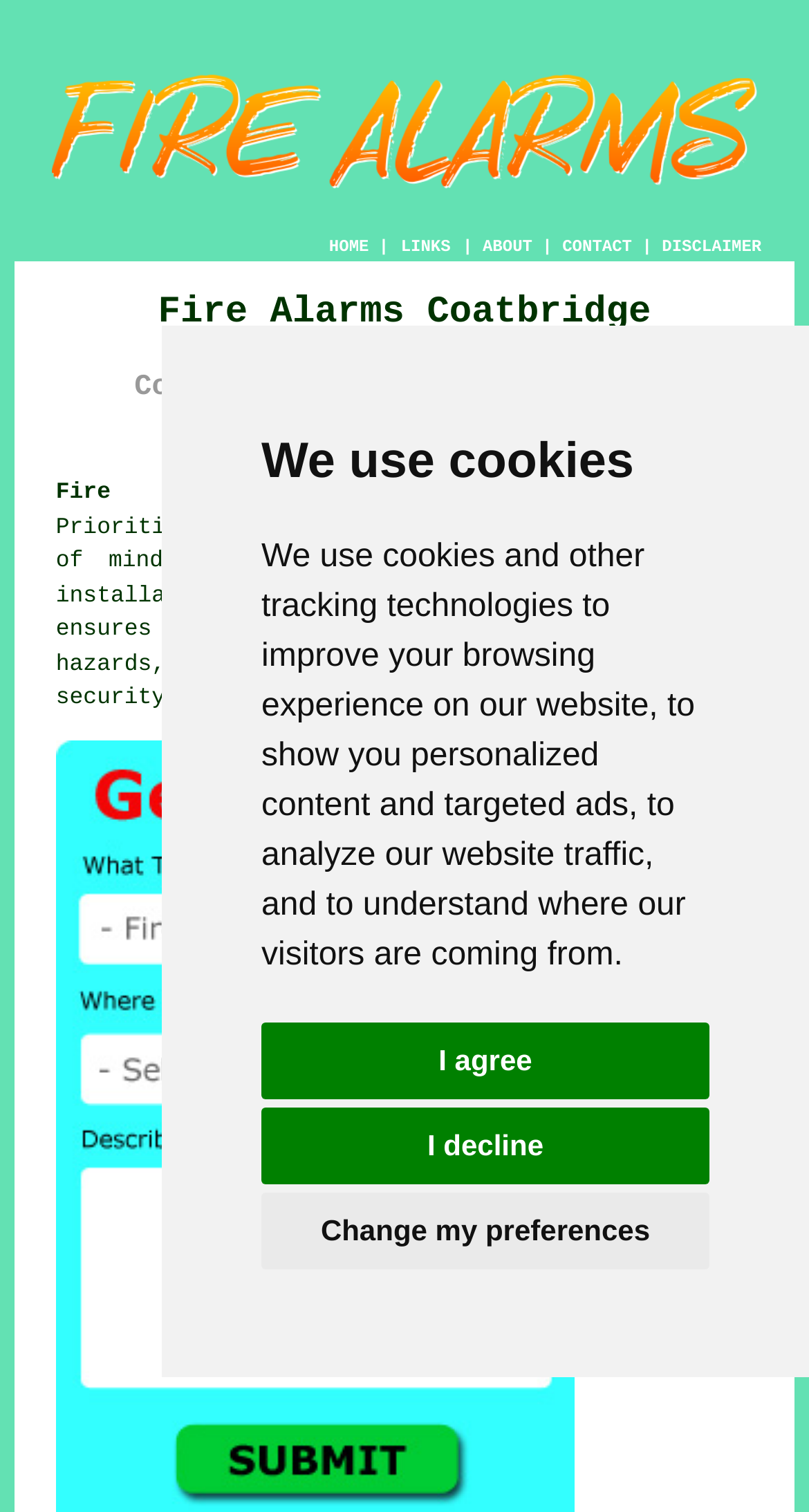Find the main header of the webpage and produce its text content.

Fire Alarms Coatbridge